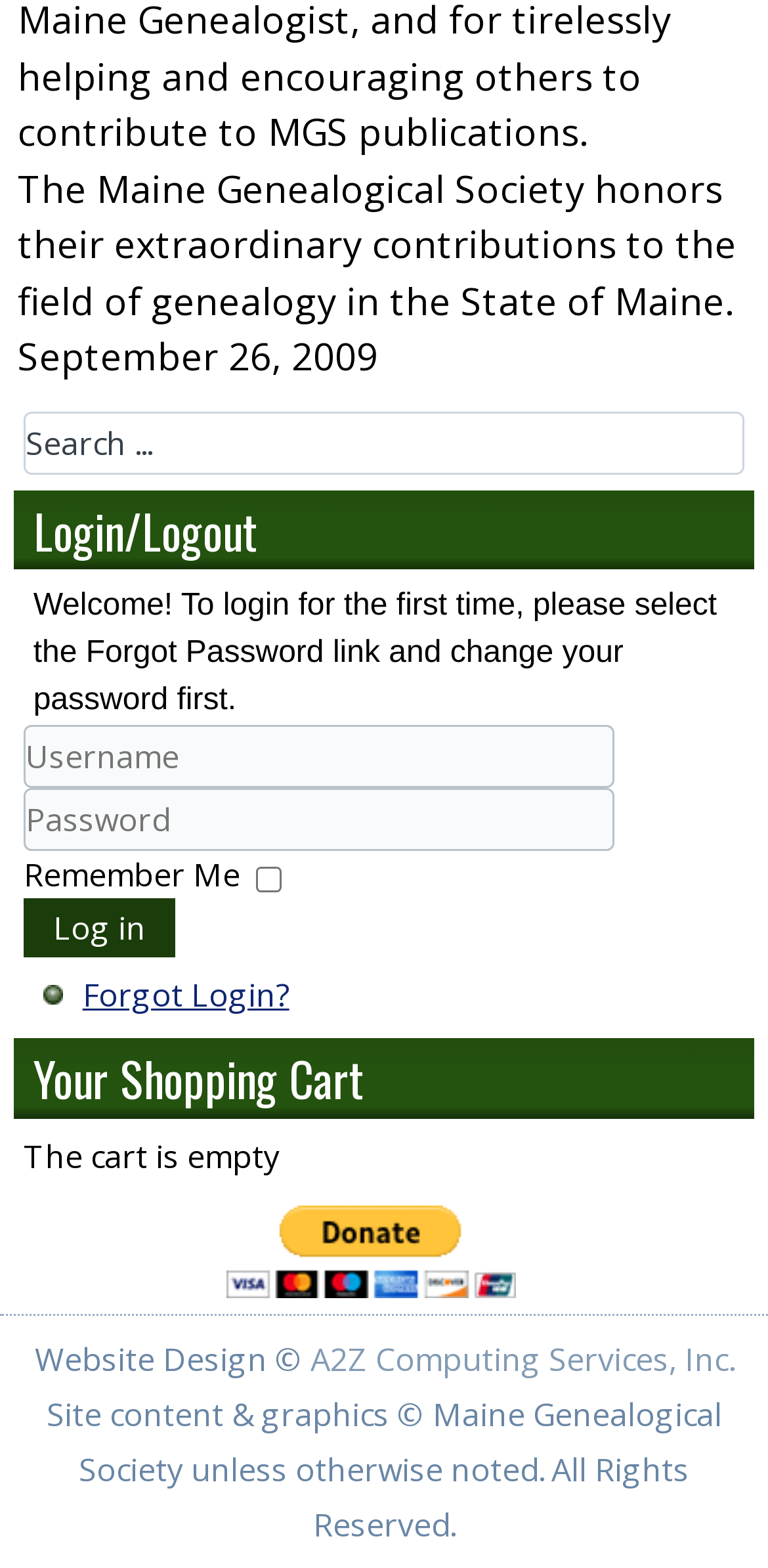Please answer the following question using a single word or phrase: 
What is the purpose of the 'Forgot Login?' link?

Reset password